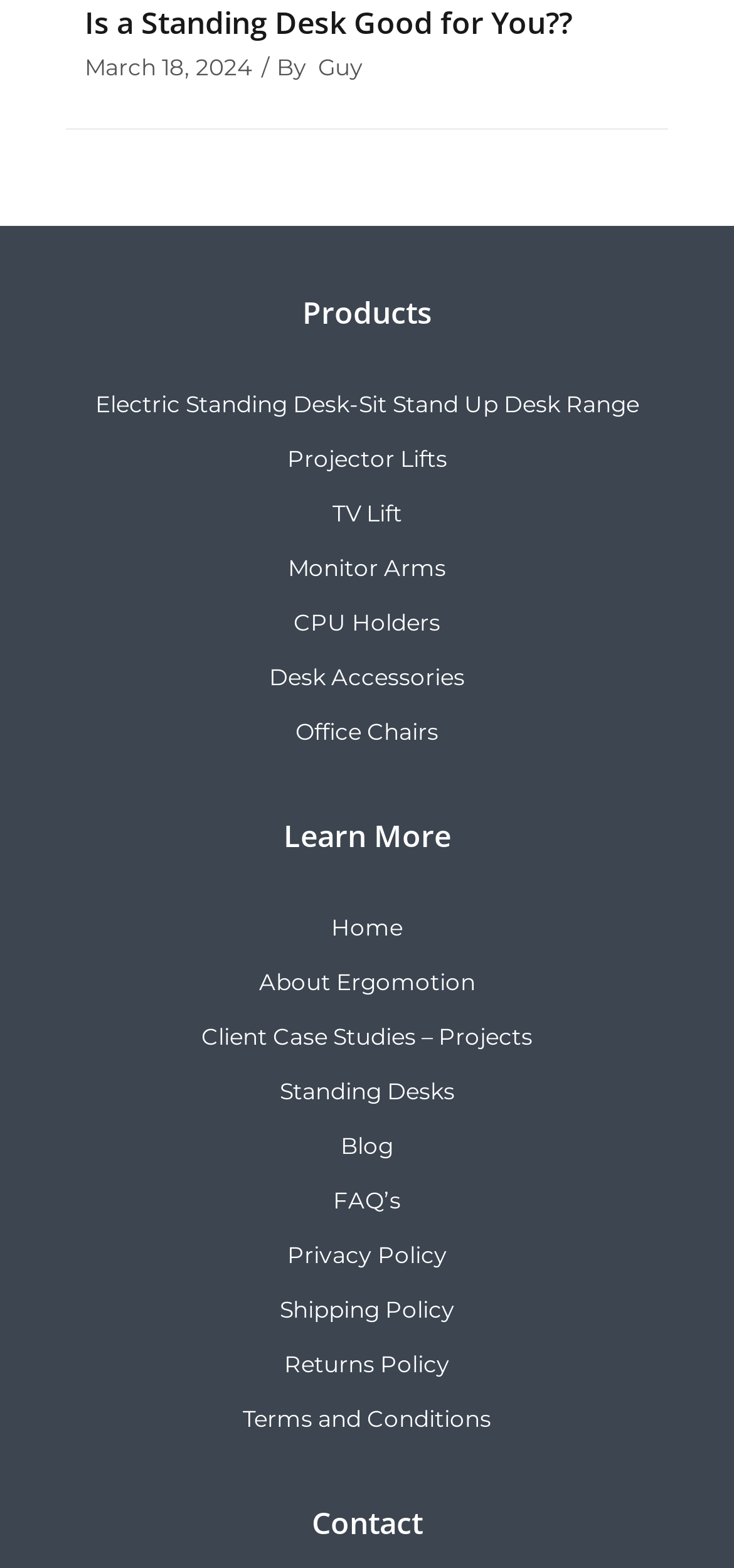How many main sections are on the webpage?
Can you provide an in-depth and detailed response to the question?

I identified four main sections on the webpage: 'Is a Standing Desk Good for You??', 'Products', 'Learn More', and 'Contact'. These sections are separated by headings and have distinct content.